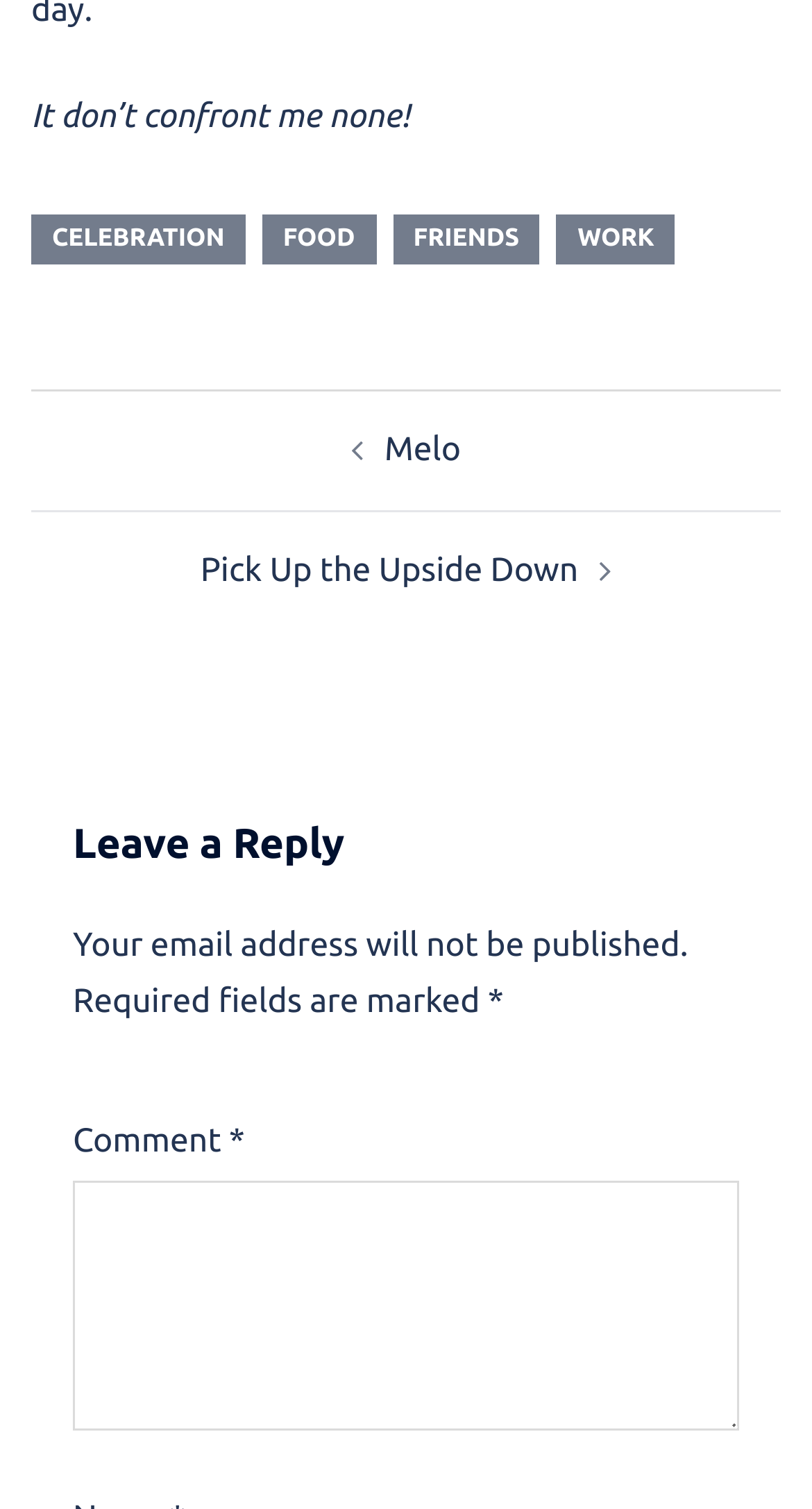Identify and provide the bounding box for the element described by: "parent_node: Comment * name="comment"".

[0.09, 0.782, 0.91, 0.948]